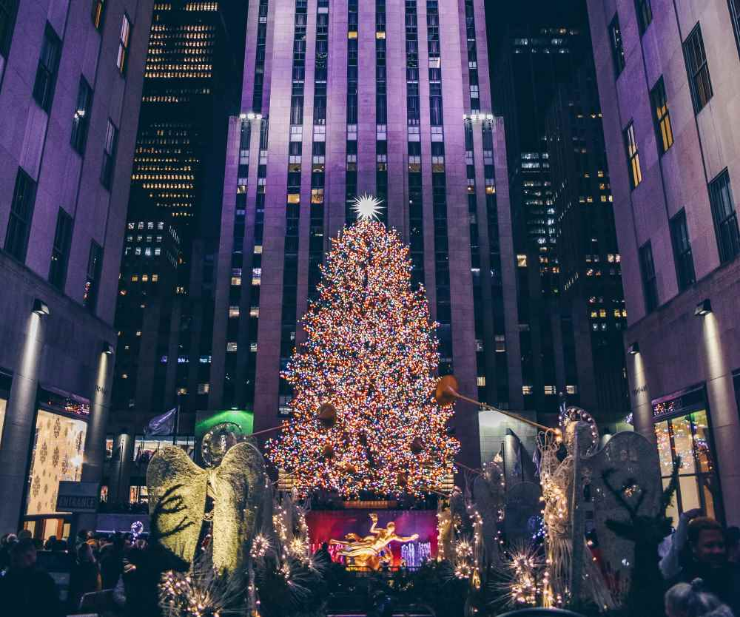Generate an elaborate caption that includes all aspects of the image.

The image showcases the iconic Rockefeller Center Christmas Tree in New York City, standing majestically in front of tall, glimmering buildings. Adorned with thousands of vibrant lights, the tree is crowned with a shining star, radiating festive cheer that embodies the spirit of the holiday season. Surrounding the tree, beautifully decorated angel figures add to the enchanting atmosphere, while visitors gather in awe of the seasonal spectacle. This scene exemplifies New York City’s transformation into a holiday wonderland, making it a must-see destination during winter festivities.